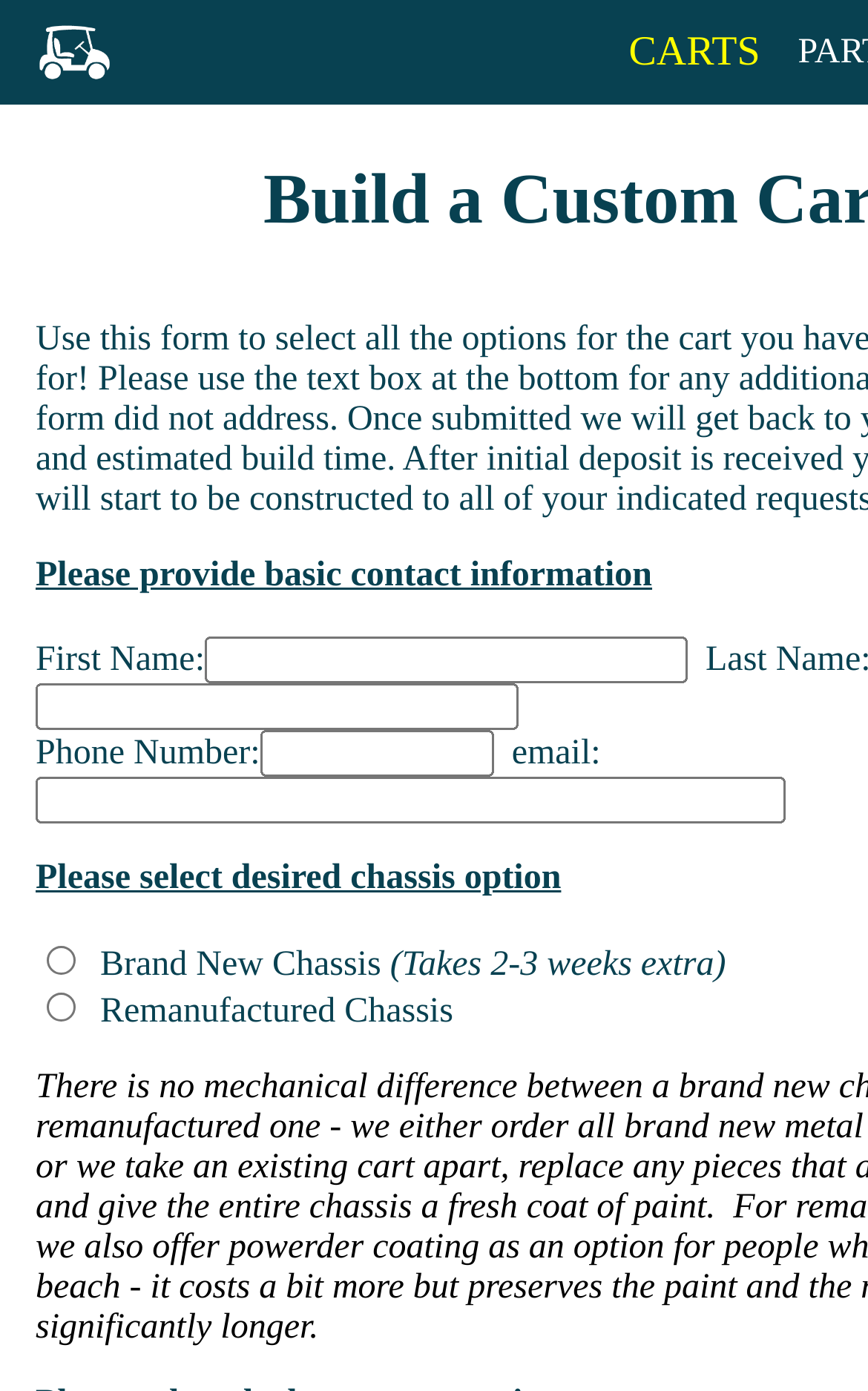Use a single word or phrase to answer the question:
Is the first radio button selected?

No